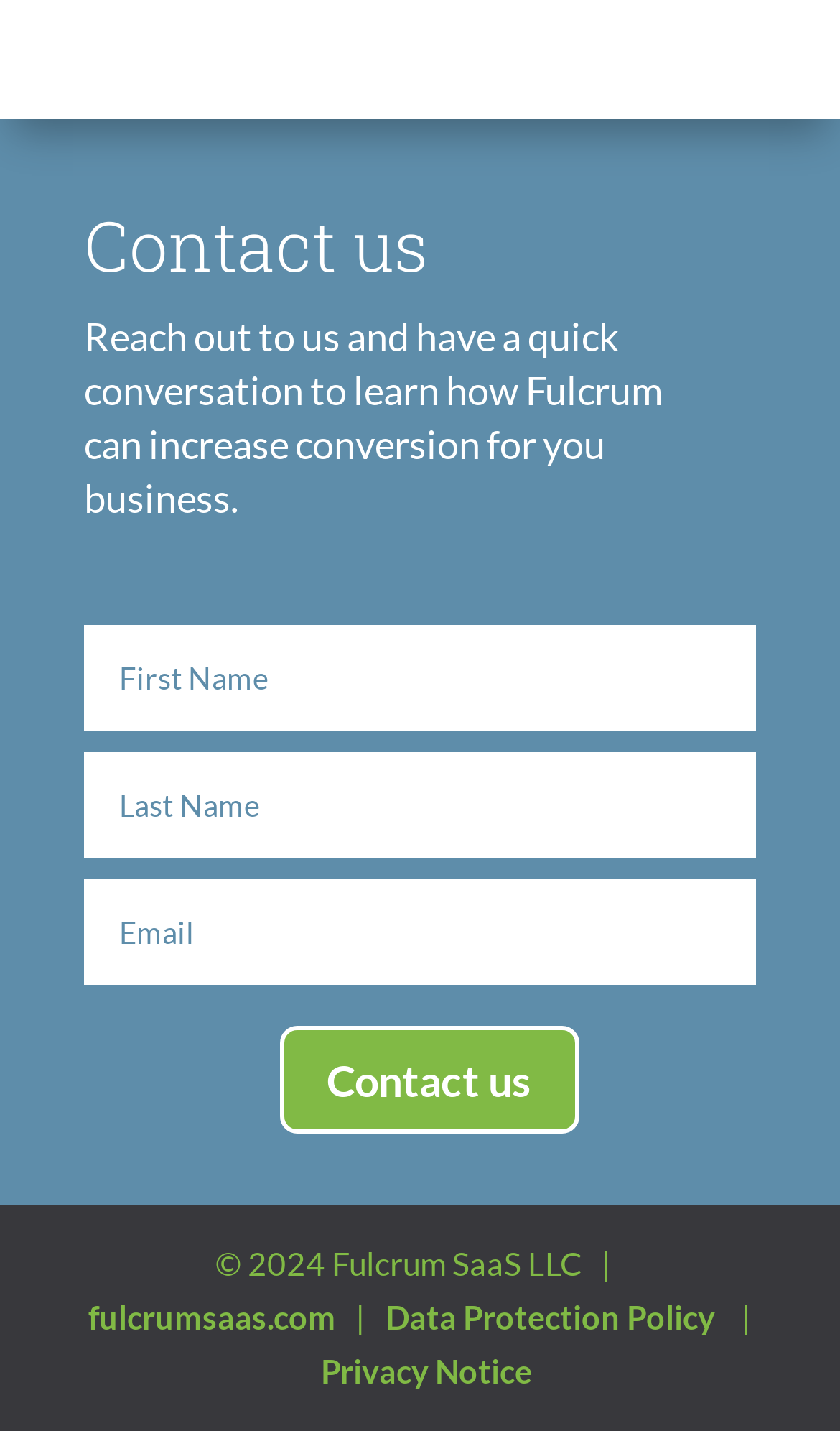From the webpage screenshot, identify the region described by fulcrumsaas.com. Provide the bounding box coordinates as (top-left x, top-left y, bottom-right x, bottom-right y), with each value being a floating point number between 0 and 1.

[0.105, 0.906, 0.4, 0.933]